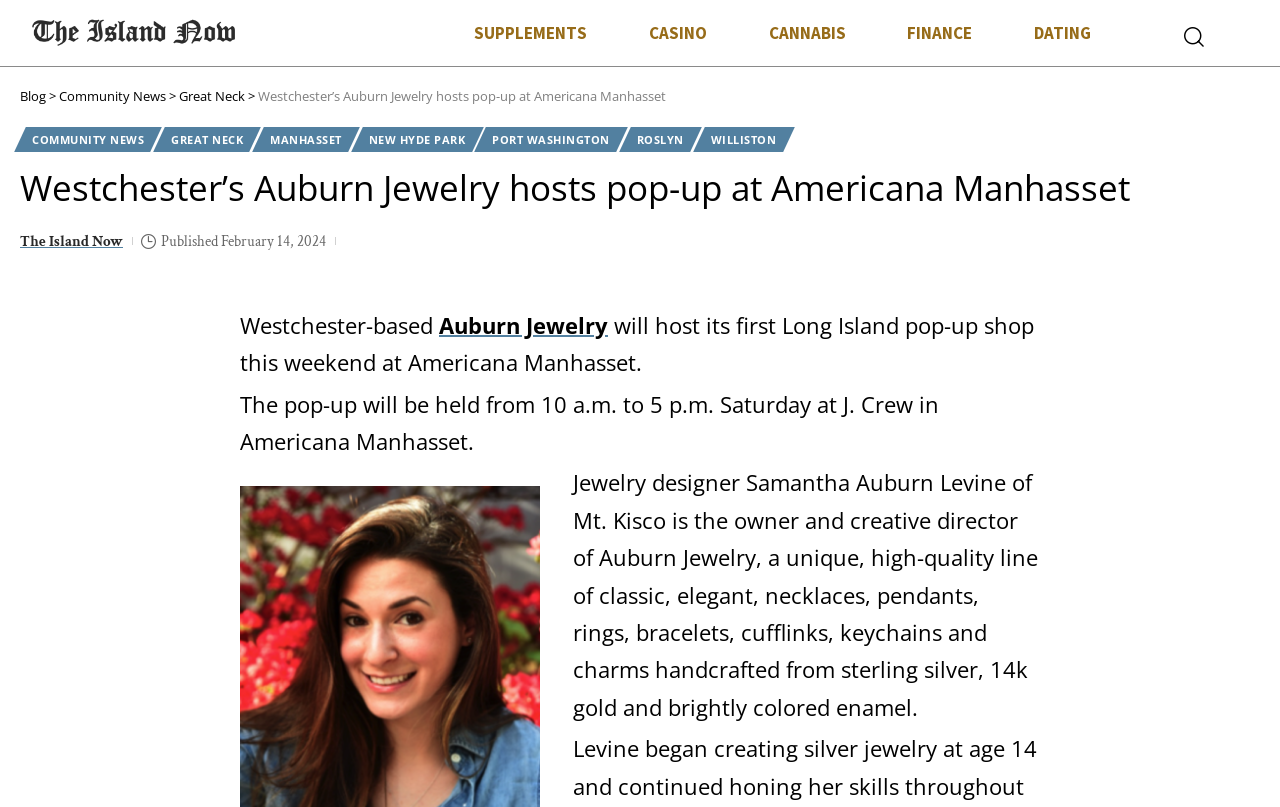Your task is to find and give the main heading text of the webpage.

Westchester’s Auburn Jewelry hosts pop-up at Americana Manhasset